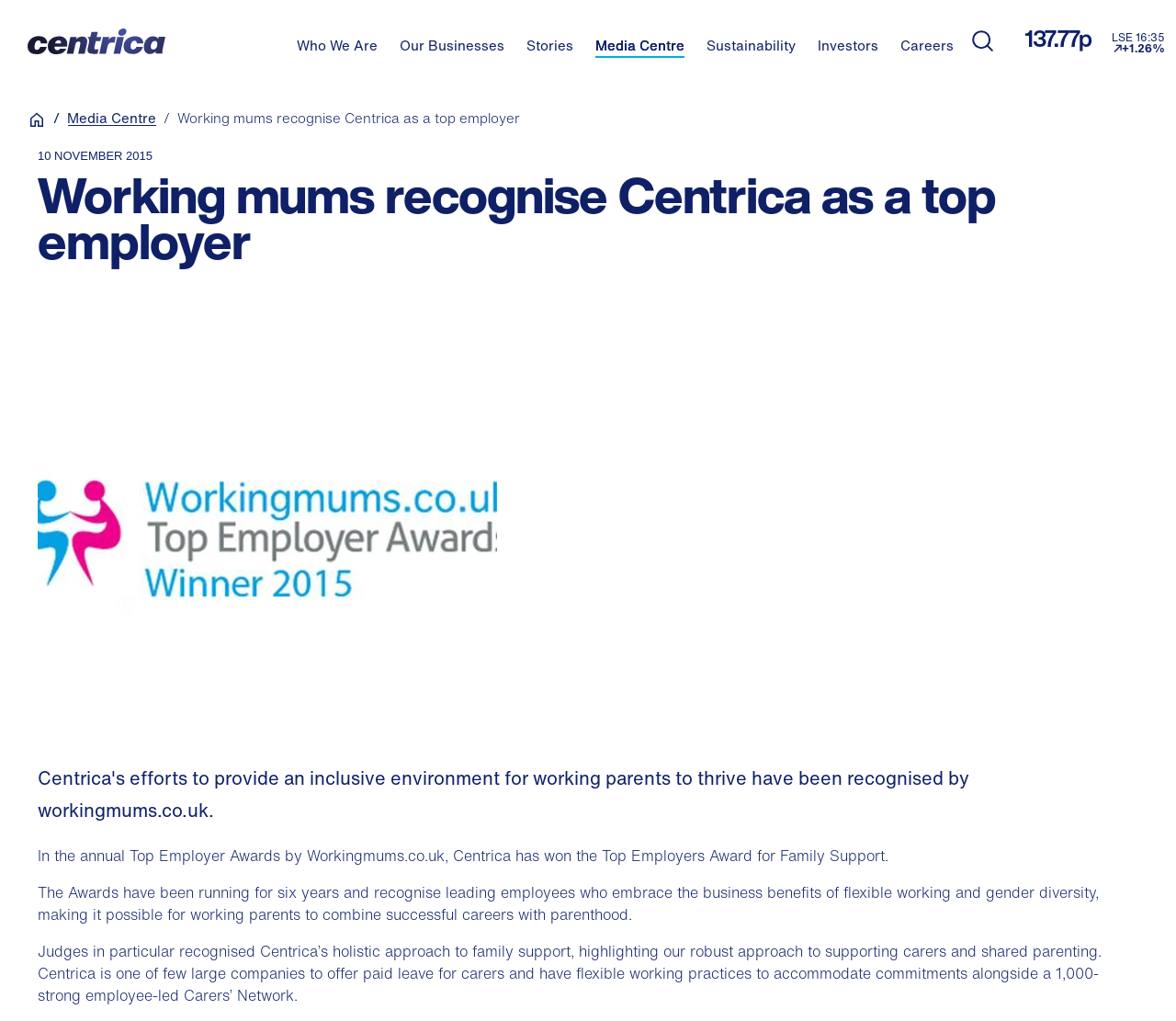Identify the bounding box for the element characterized by the following description: "Careers".

[0.765, 0.038, 0.811, 0.057]